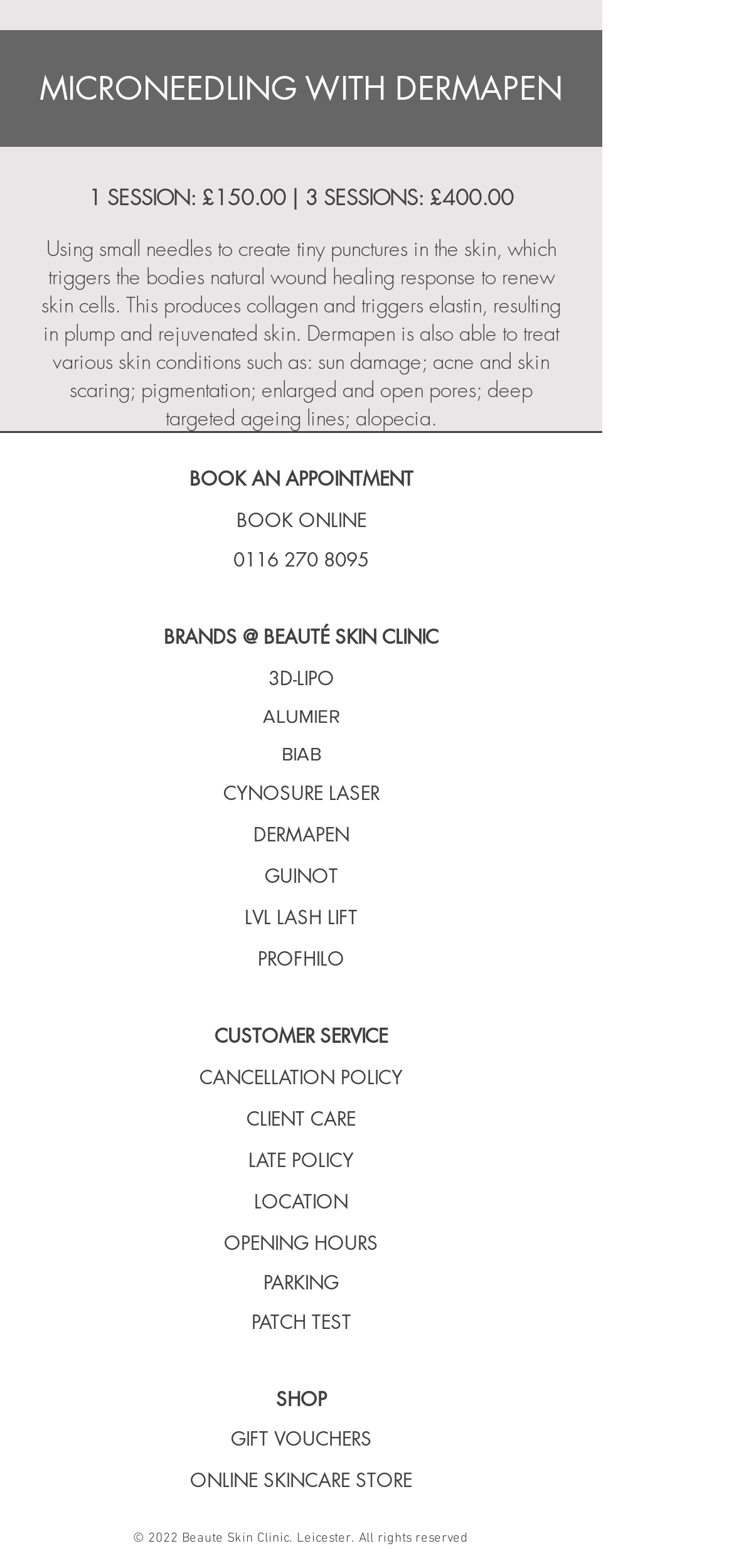What is the purpose of Dermapen?
Provide a fully detailed and comprehensive answer to the question.

I found the answer by reading the StaticText element that describes the process of Dermapen, which mentions that it triggers the body's natural wound healing response to renew skin cells.